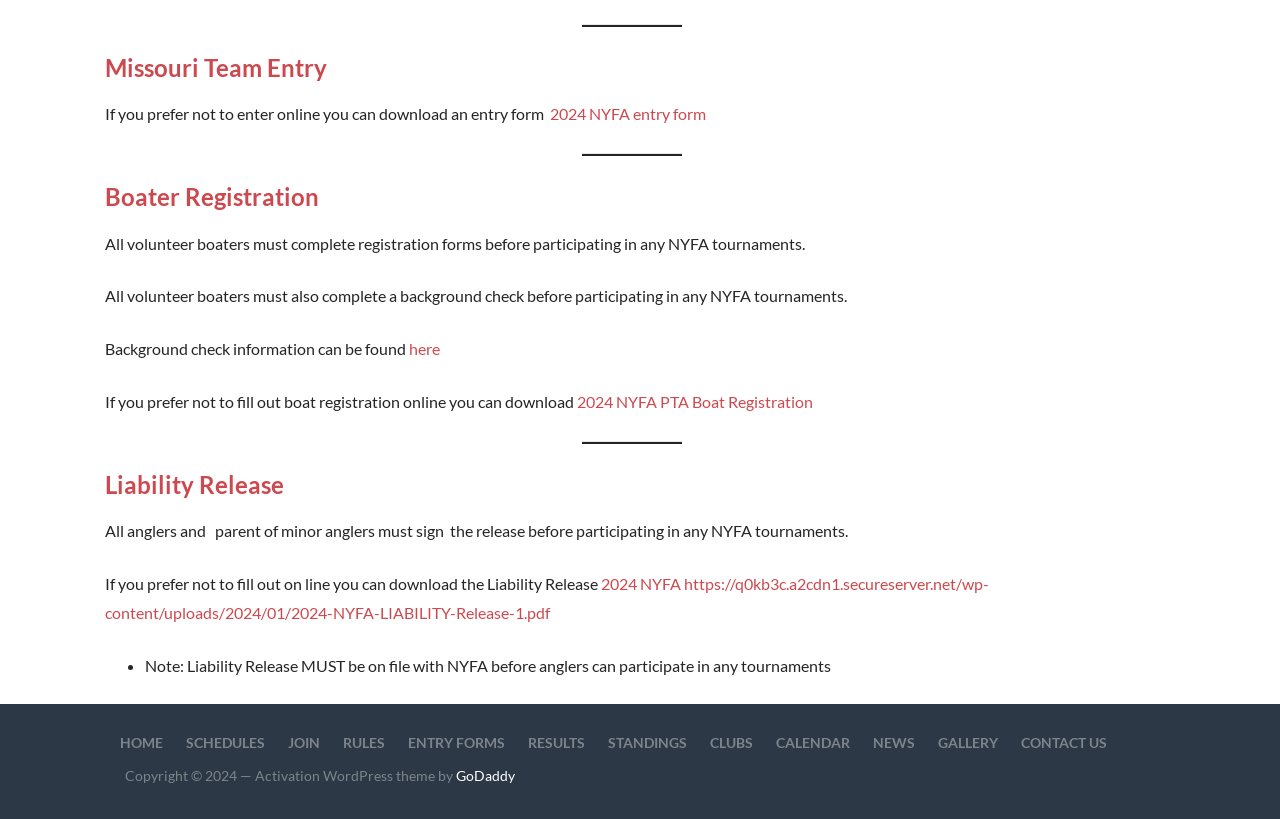Using the format (top-left x, top-left y, bottom-right x, bottom-right y), and given the element description, identify the bounding box coordinates within the screenshot: Schedules

[0.145, 0.897, 0.207, 0.918]